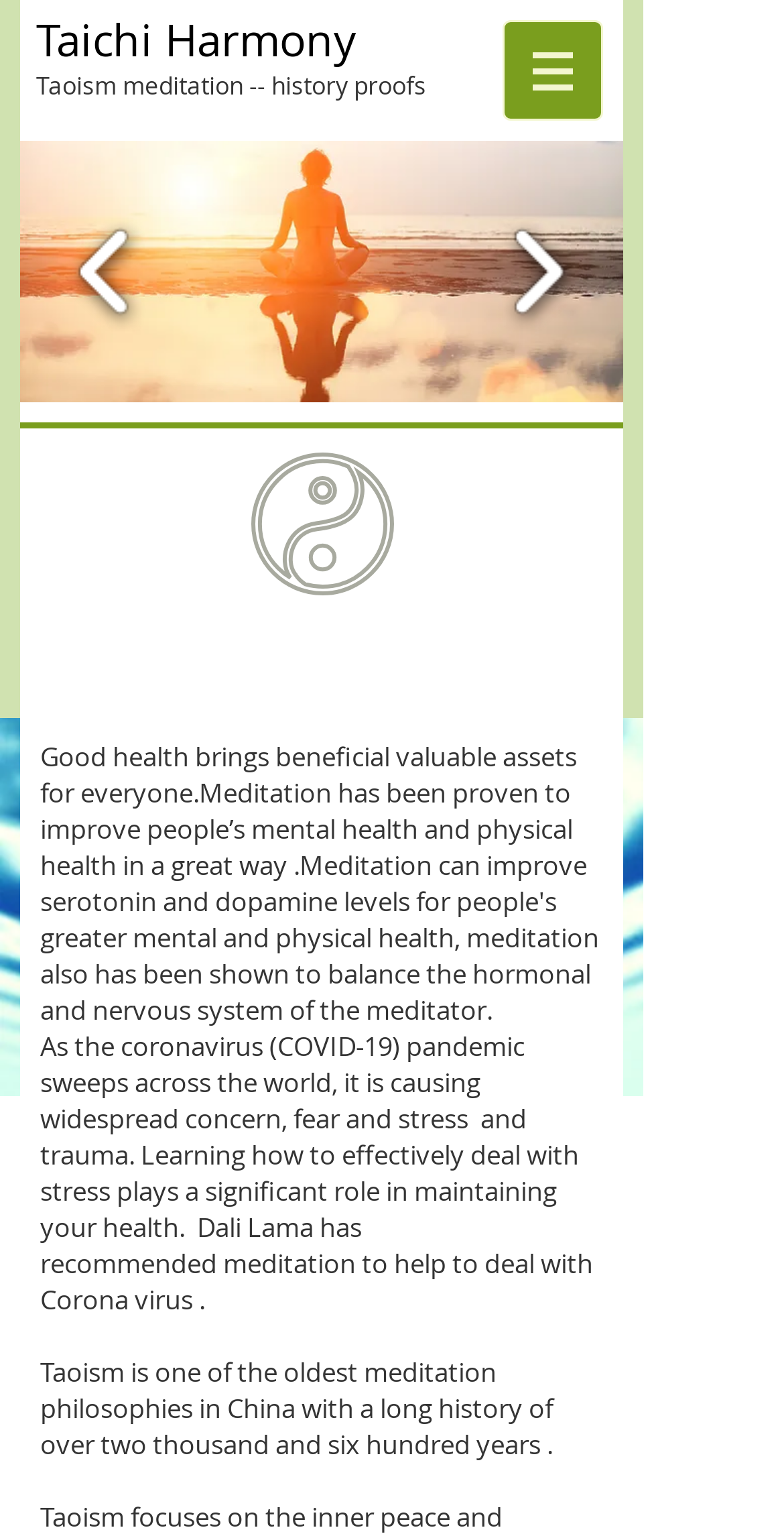Using the elements shown in the image, answer the question comprehensively: What is the concern caused by the coronavirus pandemic?

According to the text 'As the coronavirus (COVID-19) pandemic sweeps across the world, it is causing widespread concern, fear and stress and trauma.', it can be inferred that the concern caused by the coronavirus pandemic is fear and stress.